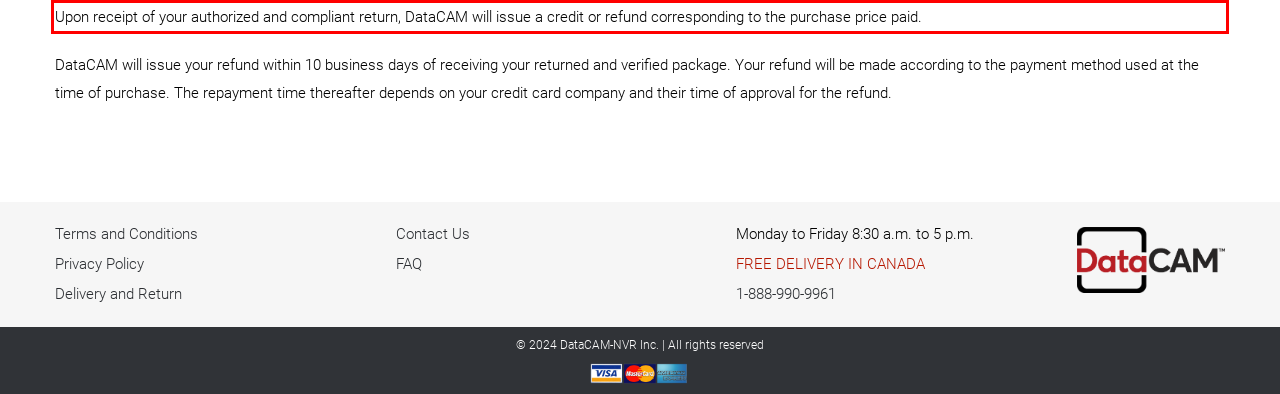The screenshot you have been given contains a UI element surrounded by a red rectangle. Use OCR to read and extract the text inside this red rectangle.

Upon receipt of your authorized and compliant return, DataCAM will issue a credit or refund corresponding to the purchase price paid.